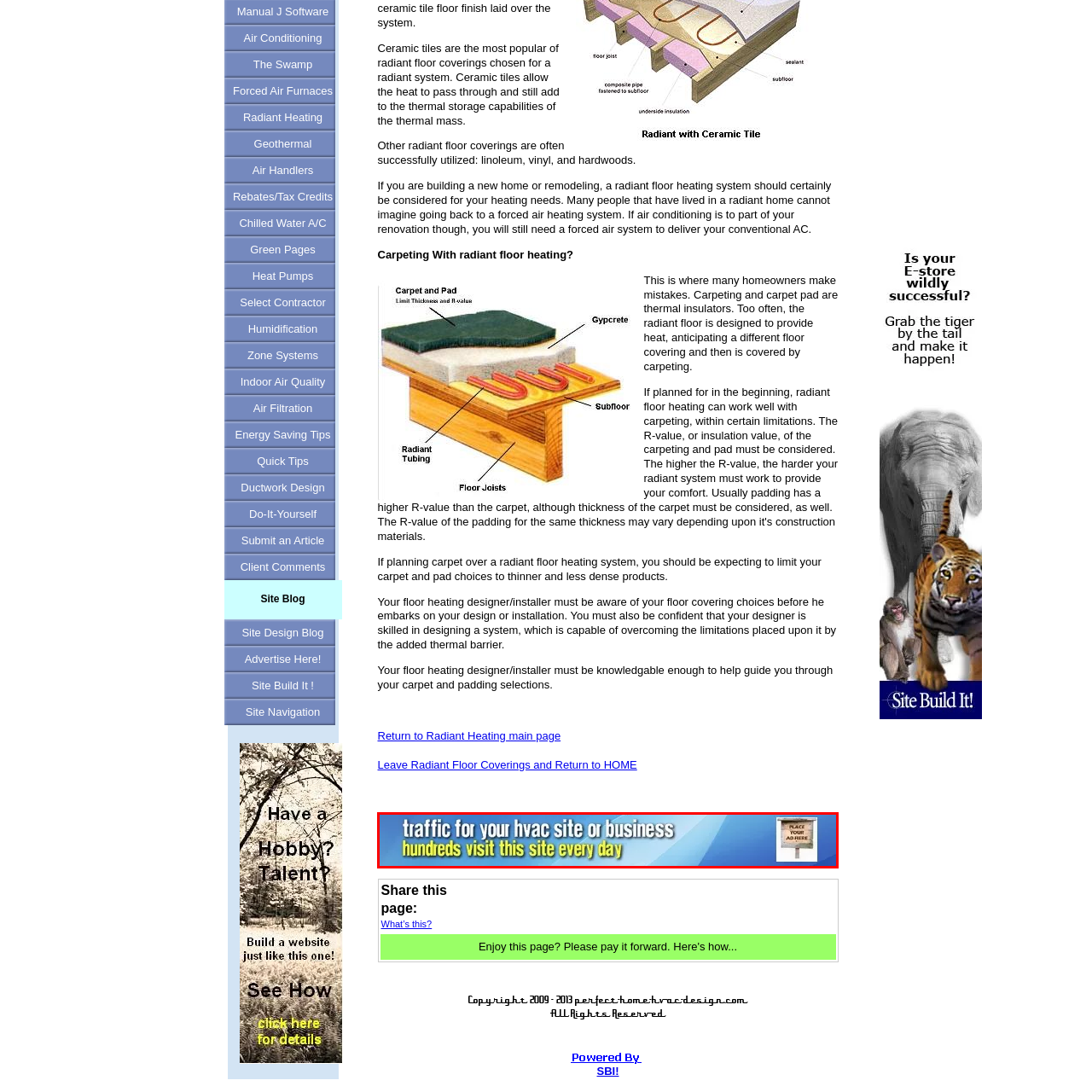What is the purpose of the sign on the right?
Check the image enclosed by the red bounding box and reply to the question using a single word or phrase.

To invite businesses to advertise